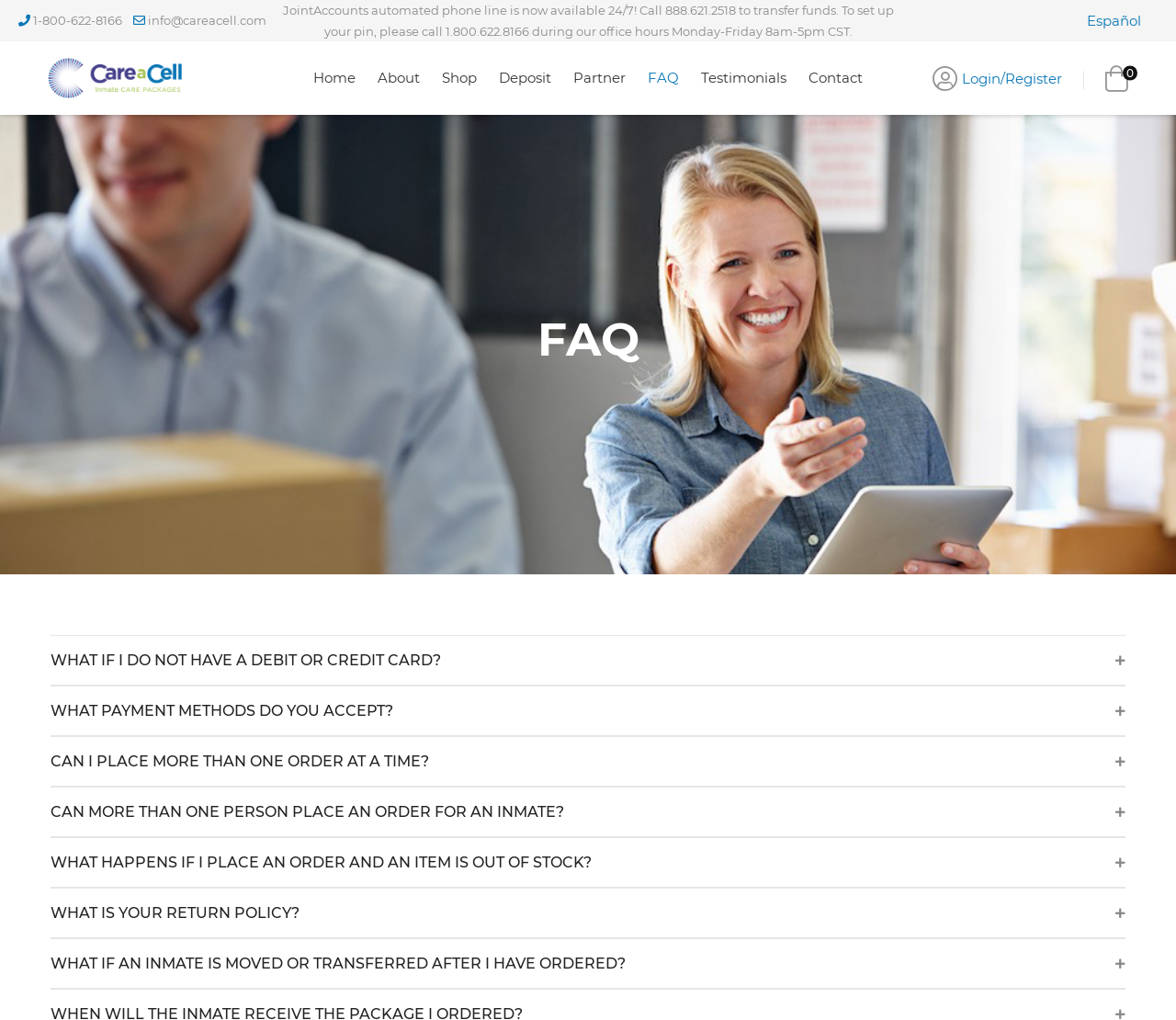What are the available payment methods?
Provide a one-word or short-phrase answer based on the image.

Not specified